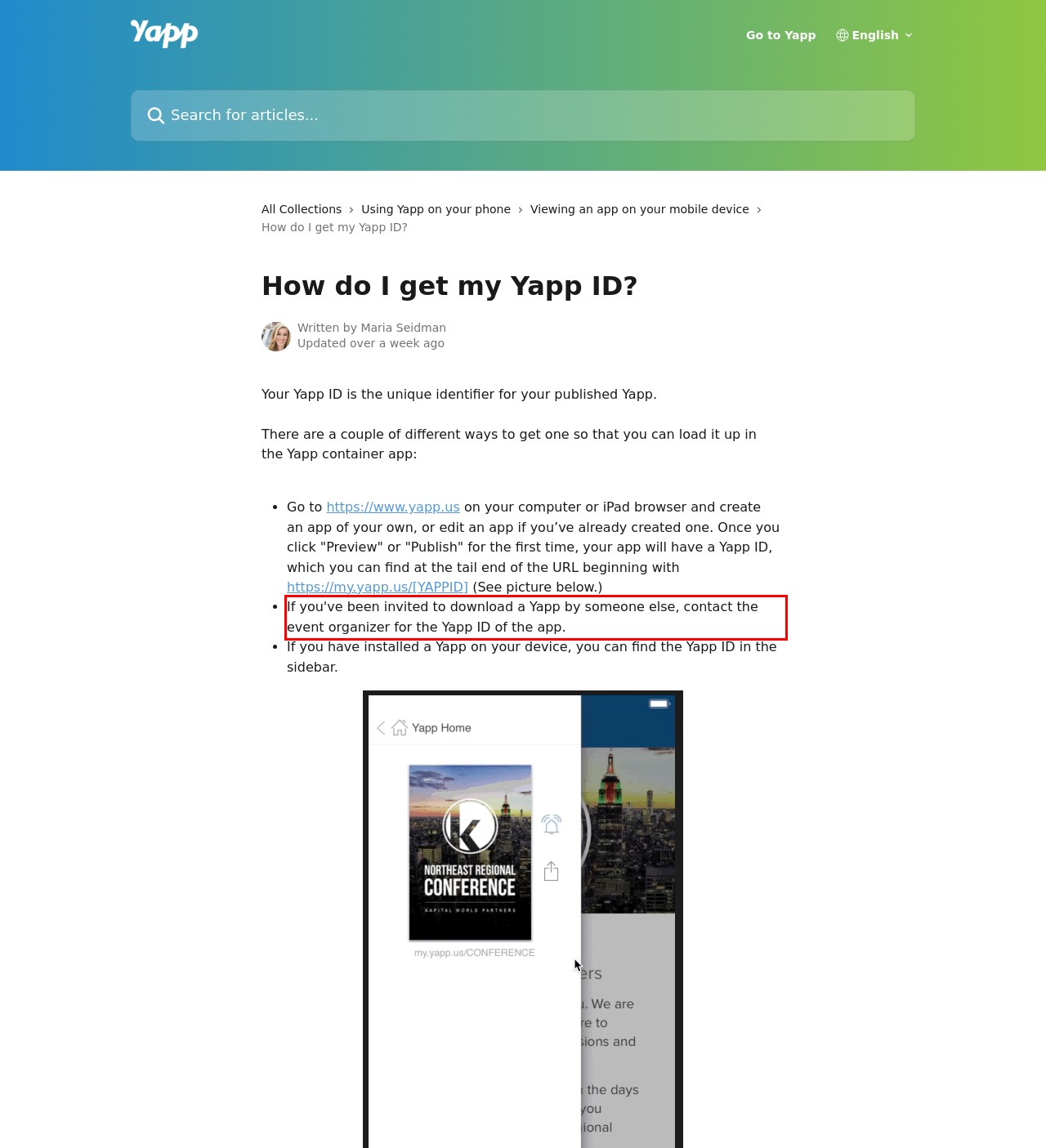The screenshot provided shows a webpage with a red bounding box. Apply OCR to the text within this red bounding box and provide the extracted content.

If you've been invited to download a Yapp by someone else, contact the event organizer for the Yapp ID of the app.